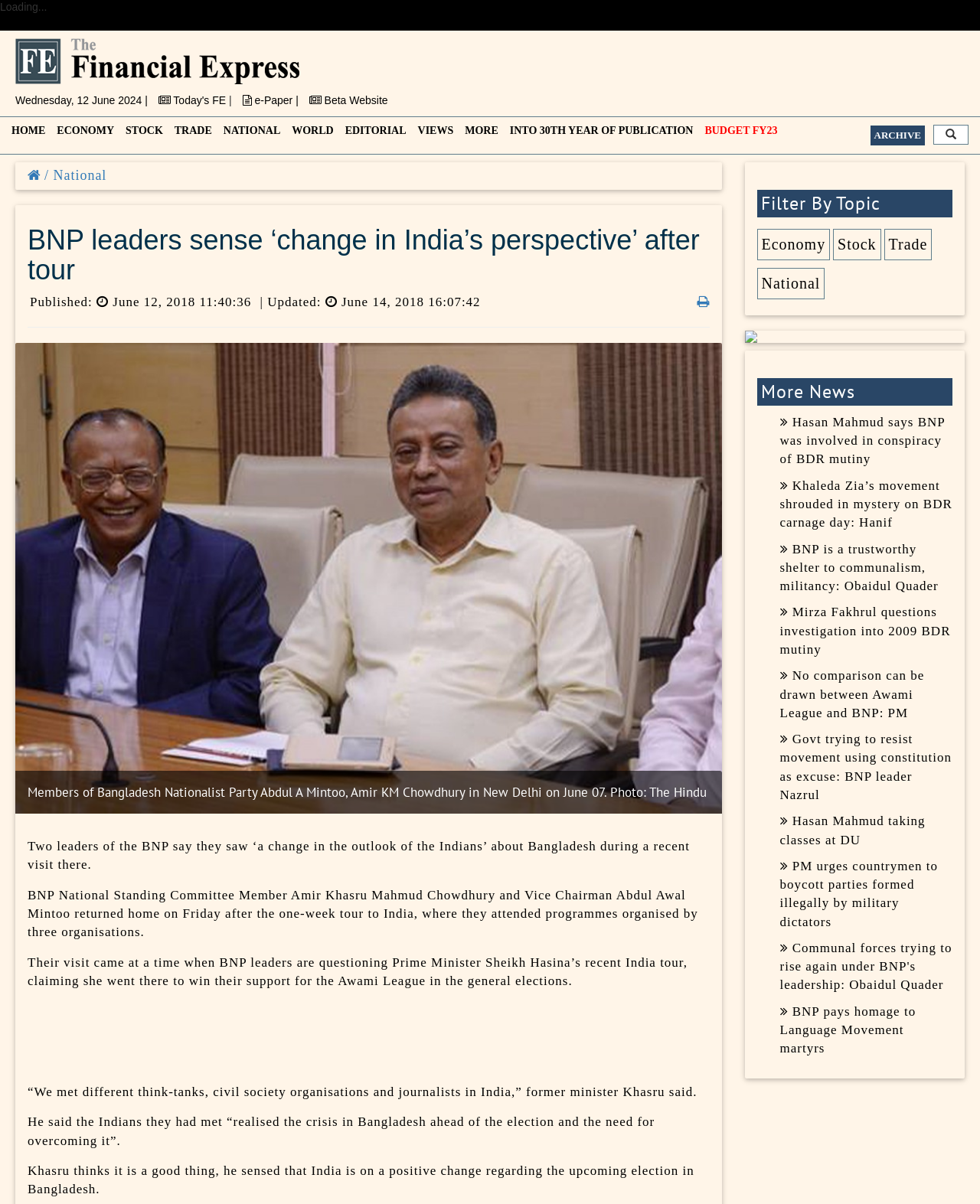Please analyze the image and provide a thorough answer to the question:
Who are the two leaders of the BNP mentioned in the article?

I found the answer by reading the article, which mentions the two leaders of the BNP who visited India and sensed a change in the outlook of the Indians about Bangladesh.